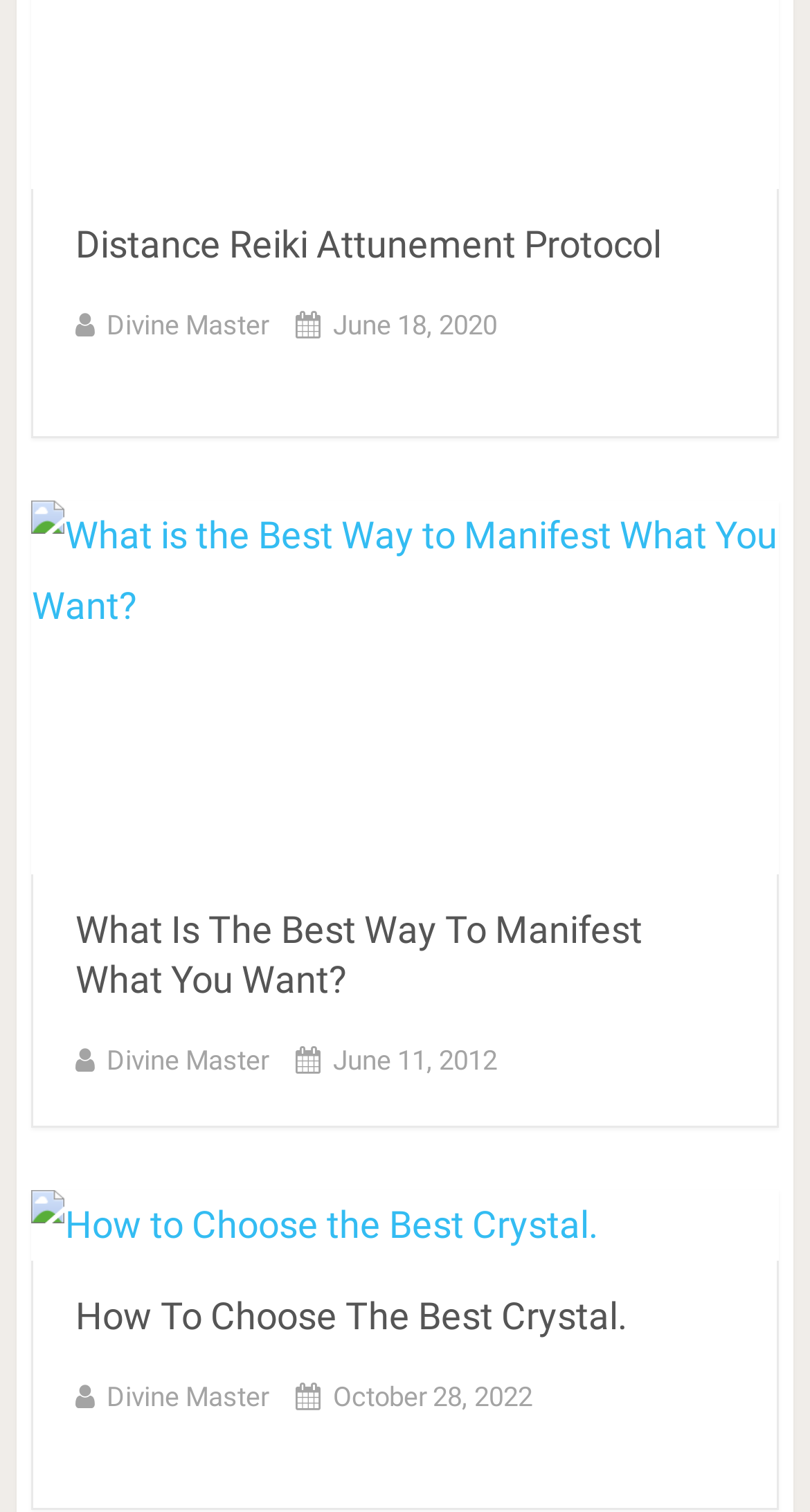Determine the bounding box of the UI element mentioned here: "Distance Reiki Attunement Protocol". The coordinates must be in the format [left, top, right, bottom] with values ranging from 0 to 1.

[0.093, 0.147, 0.816, 0.176]